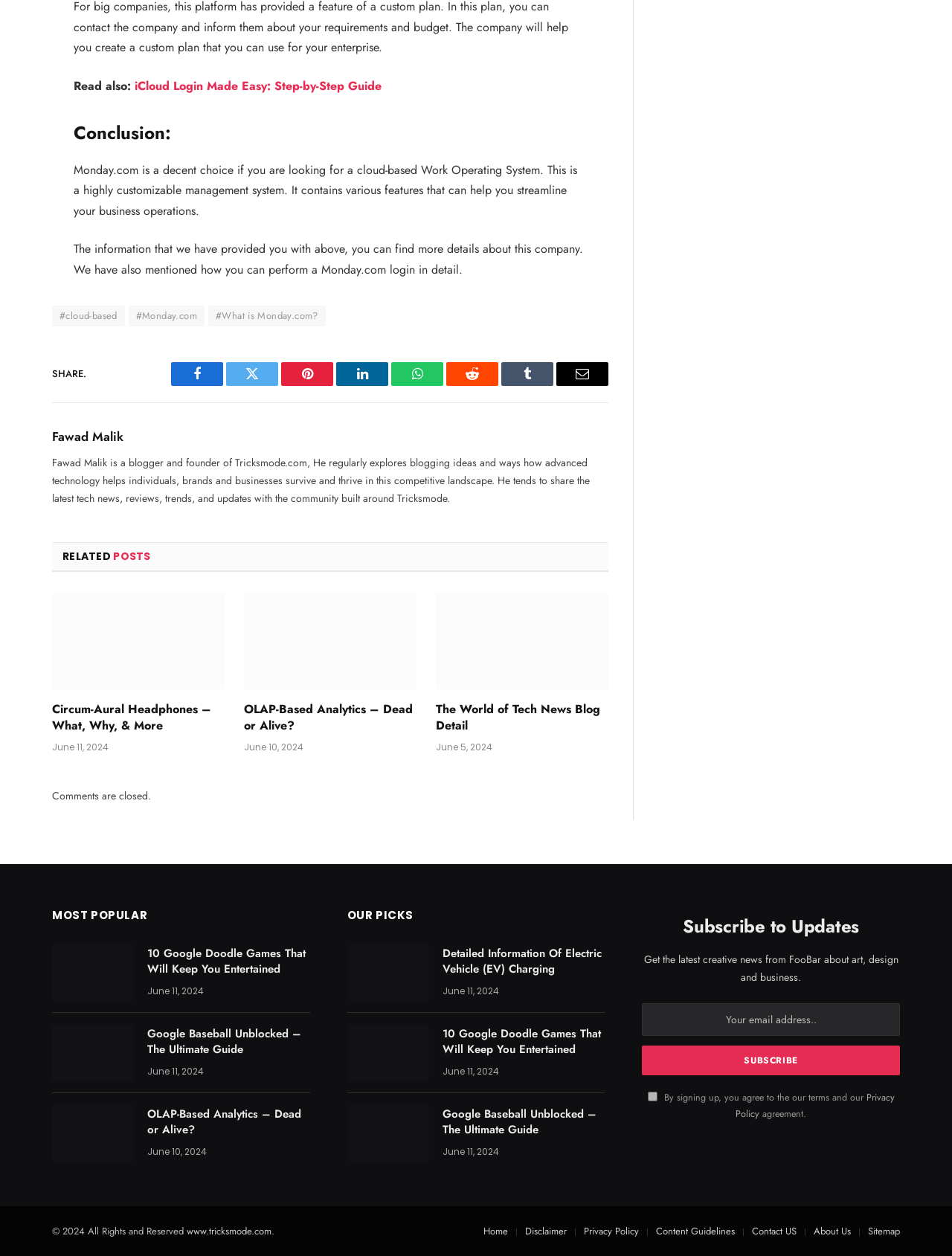Based on the image, please elaborate on the answer to the following question:
What are the related posts about?

The related posts section contains articles about tech news and reviews, including topics such as Circum-Aural Headphones, OLAP-Based Analytics, and Tech News Blog. These articles are likely related to the main topic of the webpage, which is Monday.com.